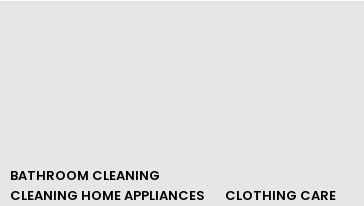What type of articles are likely to be found on this webpage?
By examining the image, provide a one-word or phrase answer.

Tips and techniques for cleaning